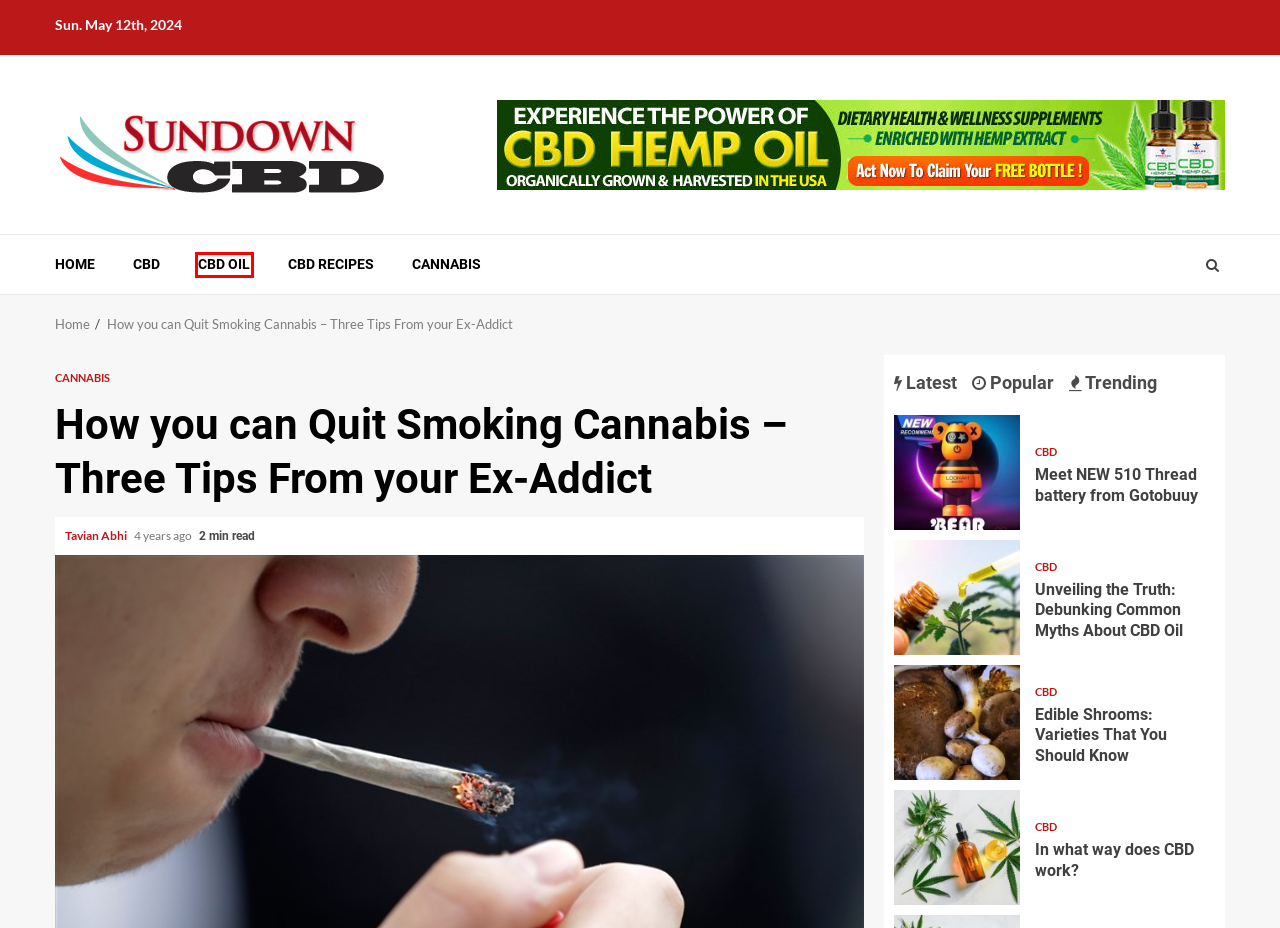A screenshot of a webpage is given, marked with a red bounding box around a UI element. Please select the most appropriate webpage description that fits the new page after clicking the highlighted element. Here are the candidates:
A. Tavian Abhi - Sundowning CBD - Learn & find All Things CBD
B. Edible Shrooms: Varieties That You Should Know - Sundowning CBD - Learn & find All Things CBD
C. CBD - Sundowning CBD - Learn & find All Things CBD
D. CBD Recipes - Sundowning CBD - Learn & find All Things CBD
E. Sundowning CBD - Learn & find All Things CBD -
F. CBD oil - Sundowning CBD - Learn & find All Things CBD
G. Cannabis - Sundowning CBD - Learn & find All Things CBD
H. Meet NEW 510 Thread battery from Gotobuuy - Sundowning CBD - Learn & find All Things CBD

F